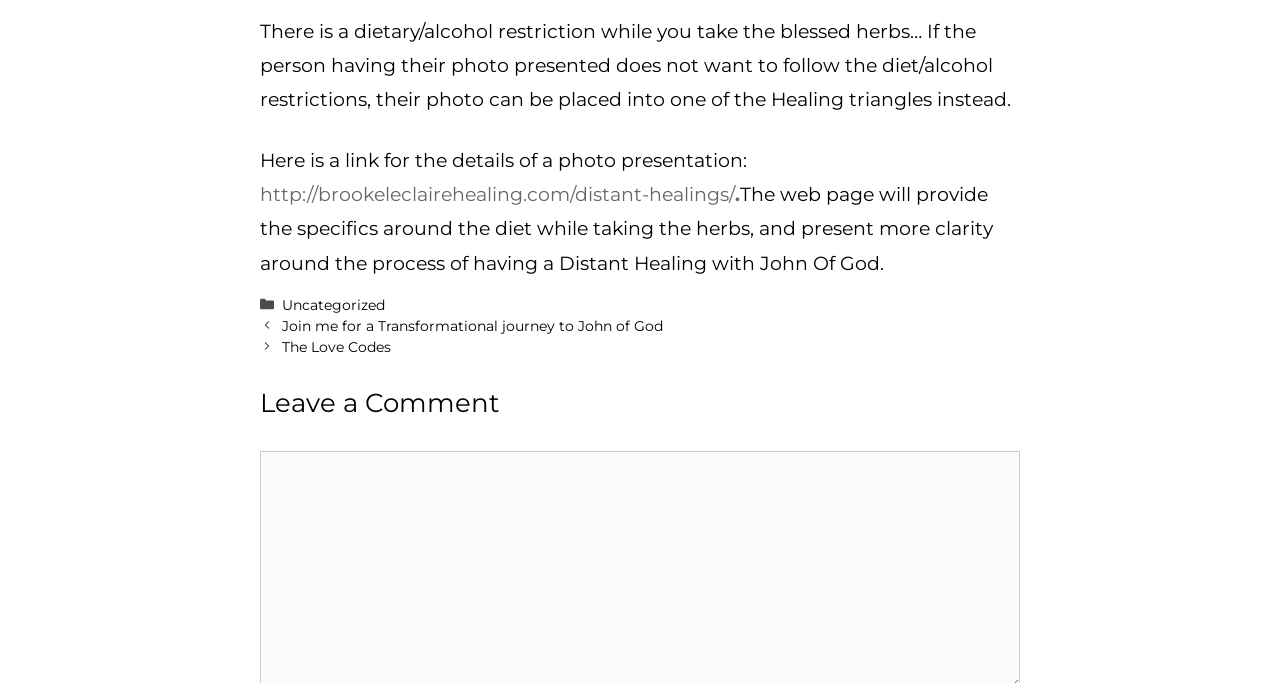What is the category of the post?
Please provide a comprehensive answer to the question based on the webpage screenshot.

The category of the post is mentioned as 'Uncategorized' in the footer section of the webpage.